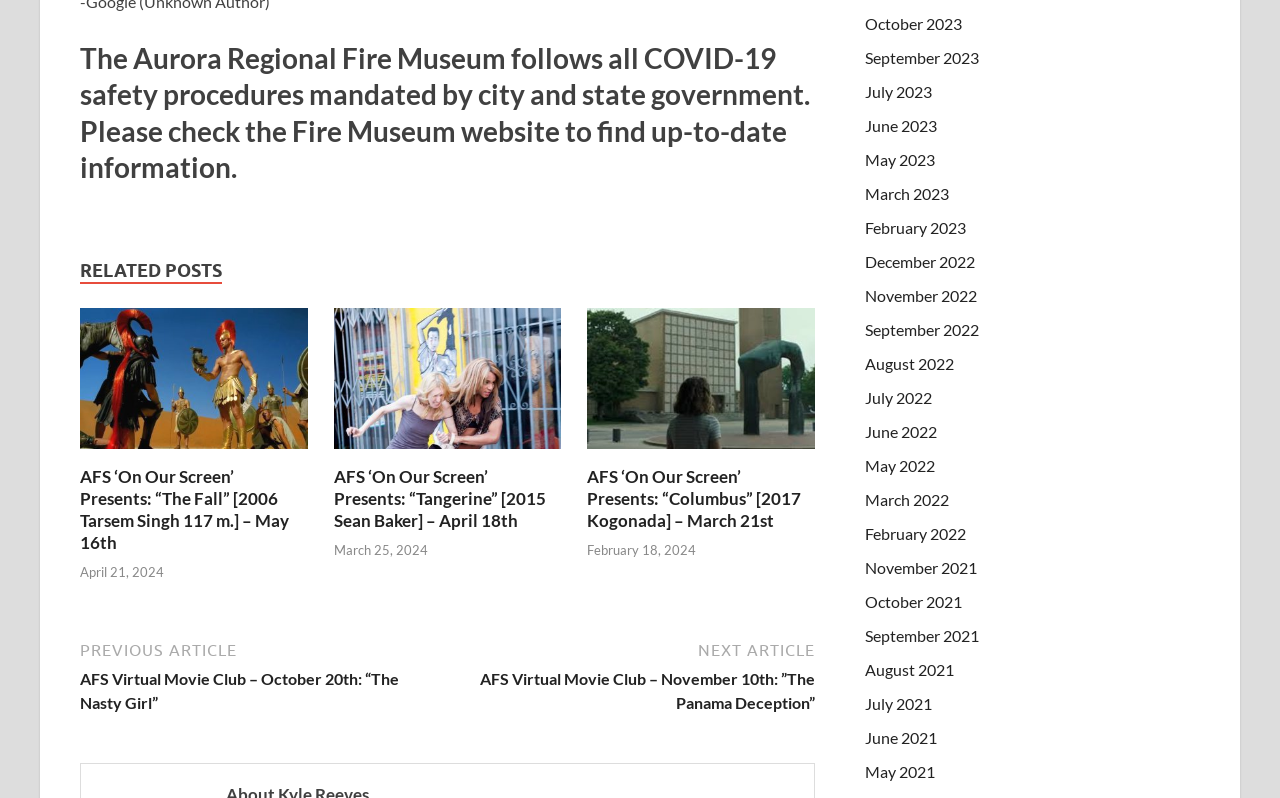Please find the bounding box coordinates of the clickable region needed to complete the following instruction: "View related posts". The bounding box coordinates must consist of four float numbers between 0 and 1, i.e., [left, top, right, bottom].

[0.062, 0.324, 0.173, 0.356]